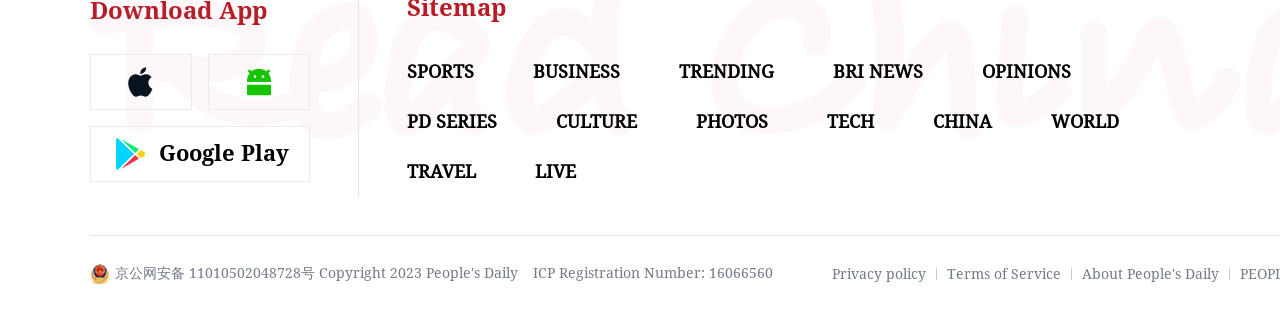Determine the bounding box for the UI element described here: "Privacy policy".

[0.65, 0.842, 0.723, 0.892]